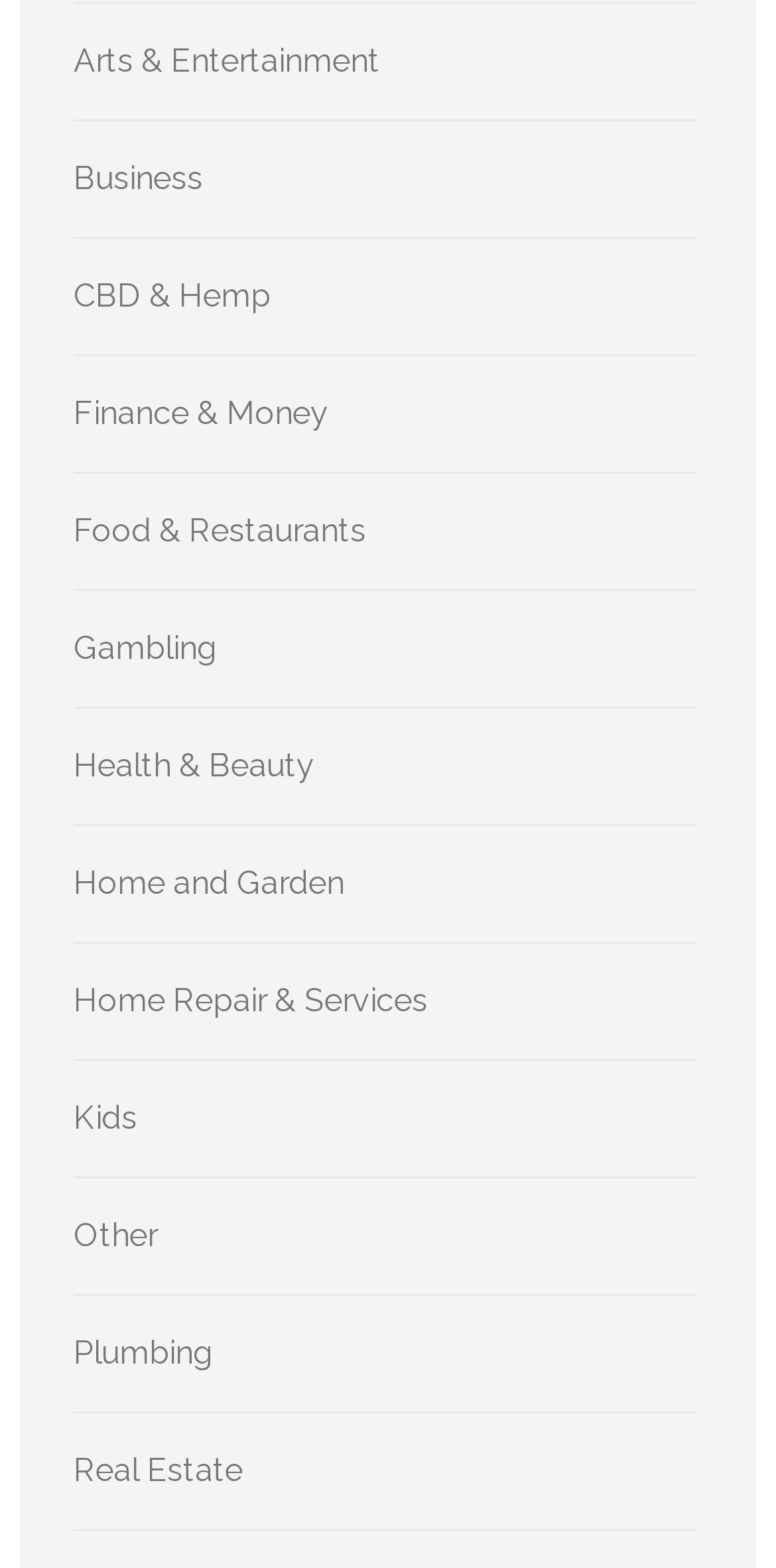Please provide the bounding box coordinates for the element that needs to be clicked to perform the following instruction: "Explore Business". The coordinates should be given as four float numbers between 0 and 1, i.e., [left, top, right, bottom].

[0.095, 0.101, 0.262, 0.125]